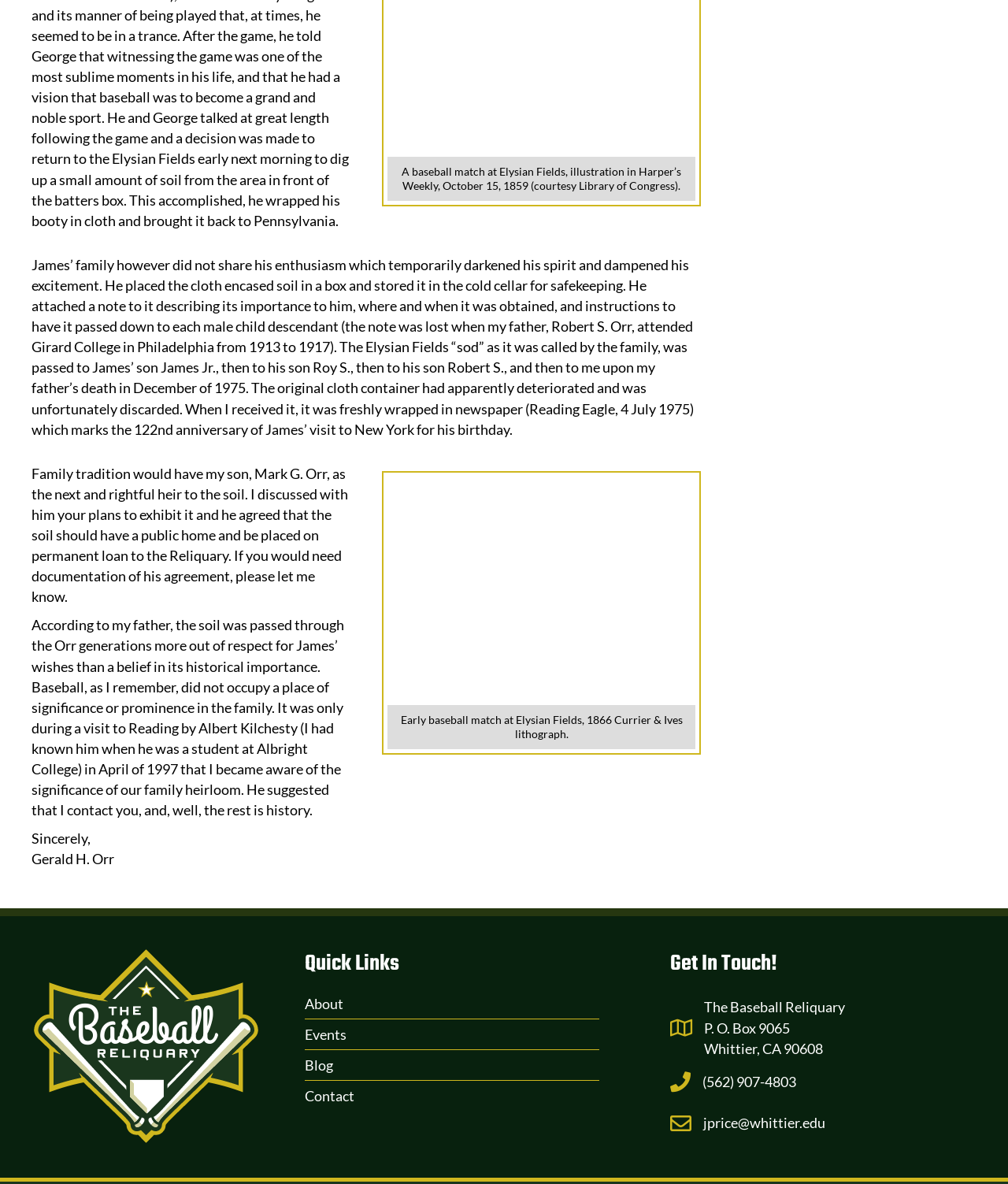Please identify the bounding box coordinates of the element that needs to be clicked to perform the following instruction: "Visit the Baseball Reliquary website".

[0.031, 0.801, 0.259, 0.967]